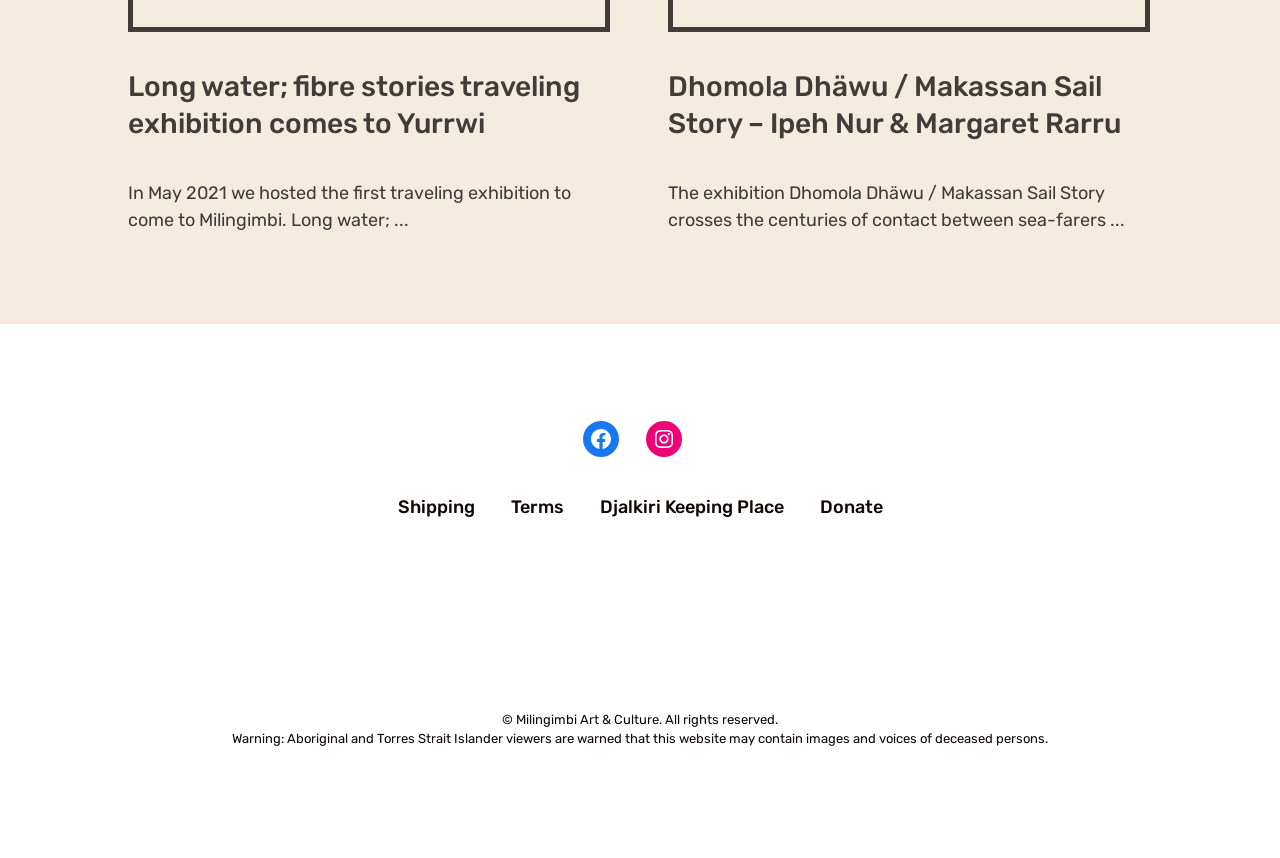Provide a brief response to the question below using a single word or phrase: 
What is the name of the place mentioned?

Djalkiri Keeping Place